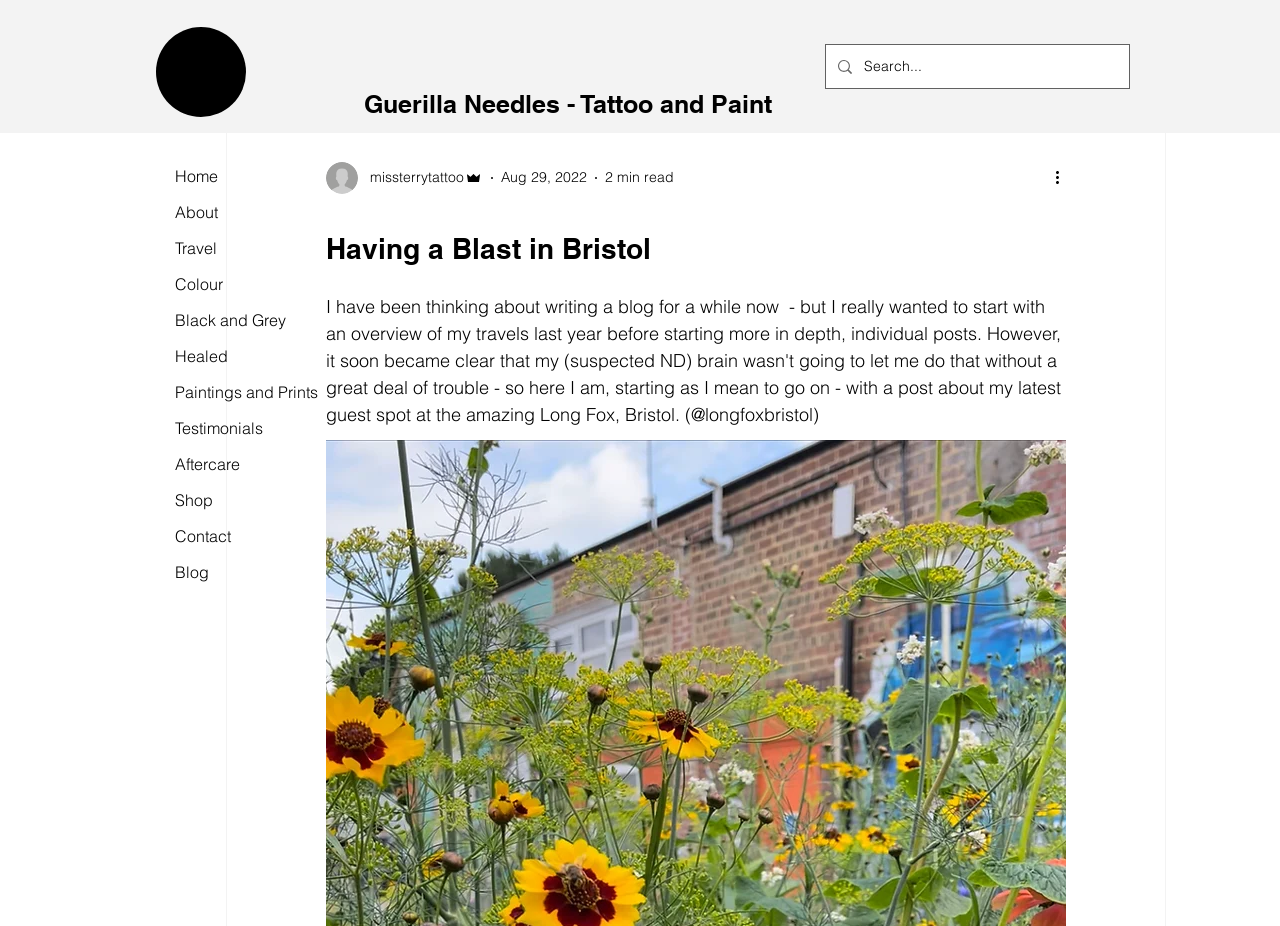Locate the bounding box coordinates of the element that needs to be clicked to carry out the instruction: "Log in or sign up". The coordinates should be given as four float numbers ranging from 0 to 1, i.e., [left, top, right, bottom].

[0.792, 0.024, 0.911, 0.063]